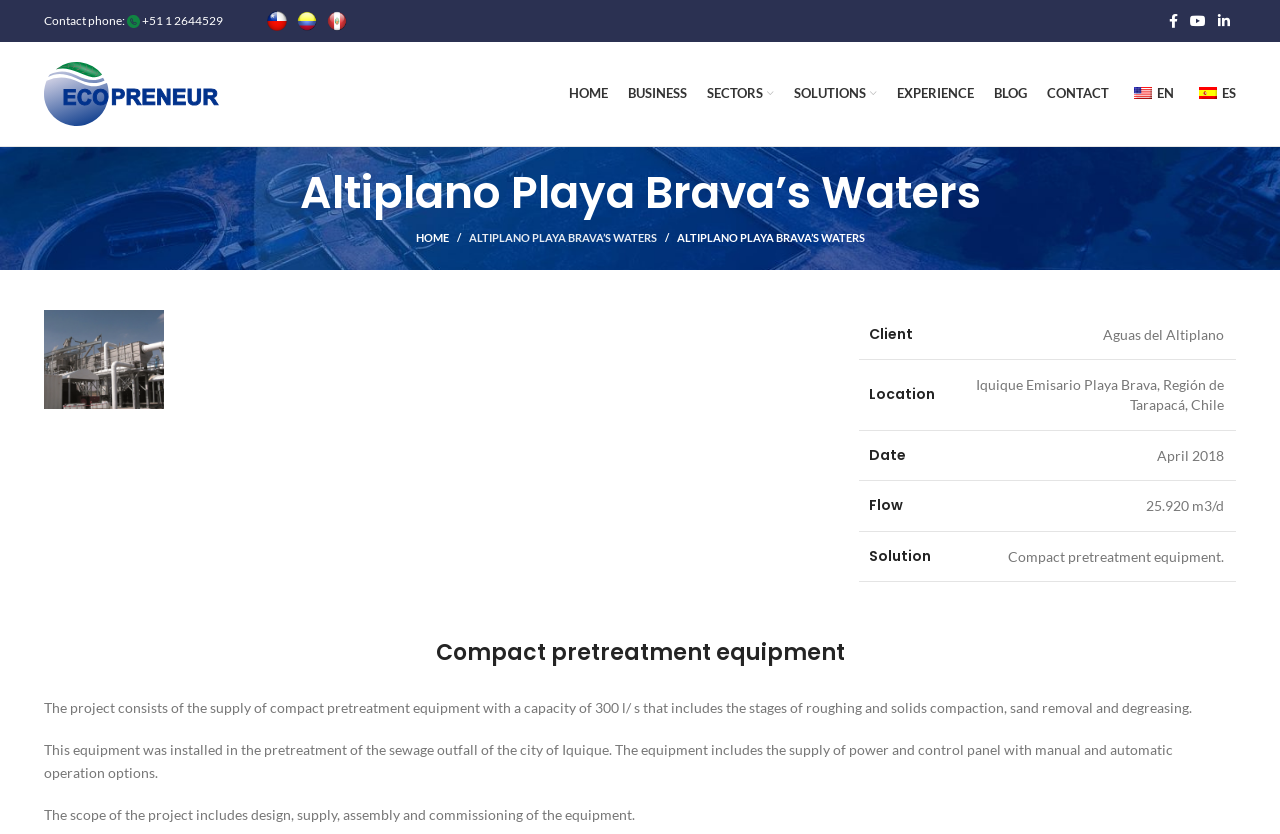Show the bounding box coordinates of the element that should be clicked to complete the task: "Switch to English language".

[0.874, 0.089, 0.925, 0.137]